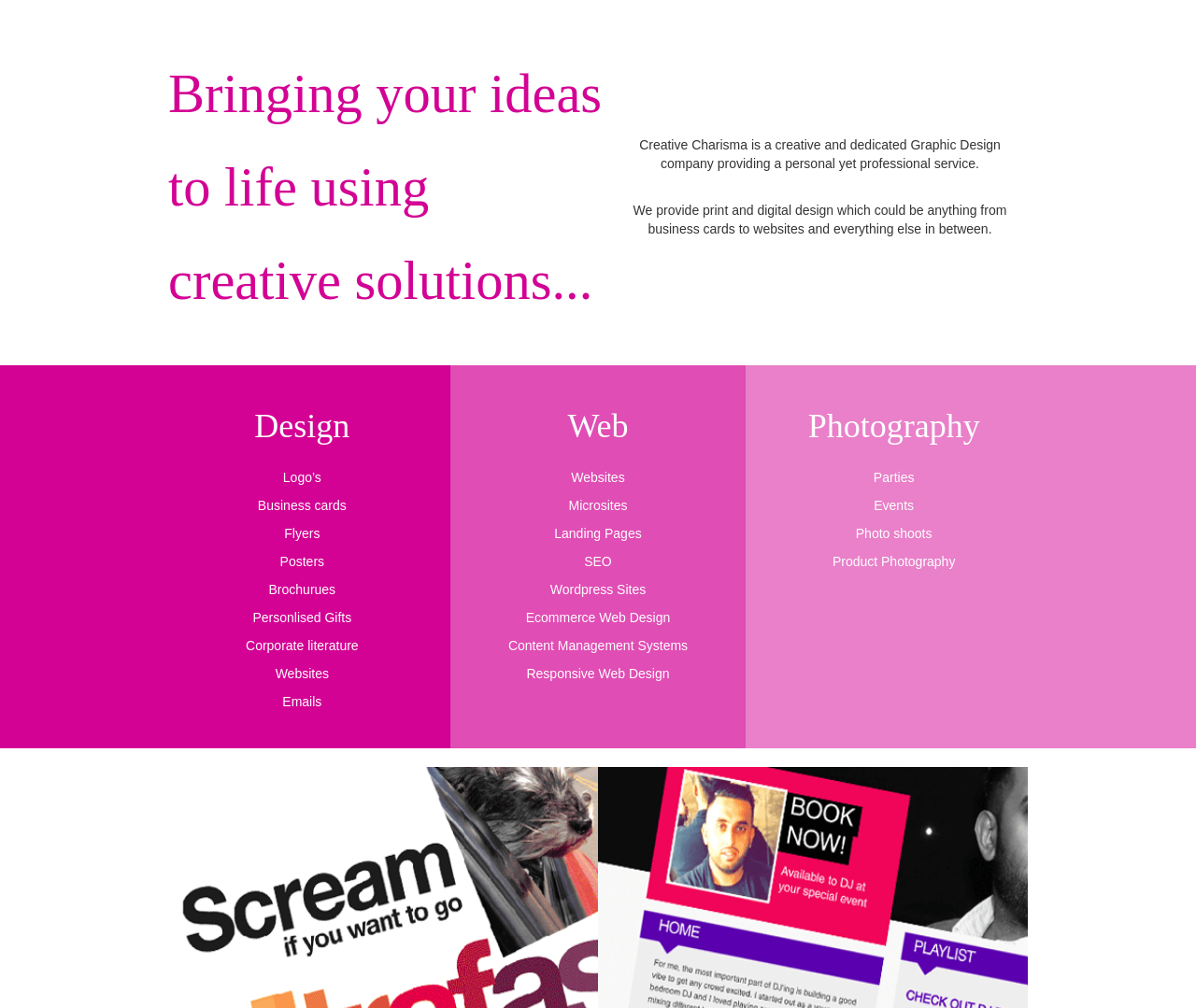What is the main service provided by Creative Charisma?
Please provide a single word or phrase as your answer based on the image.

Graphic Design